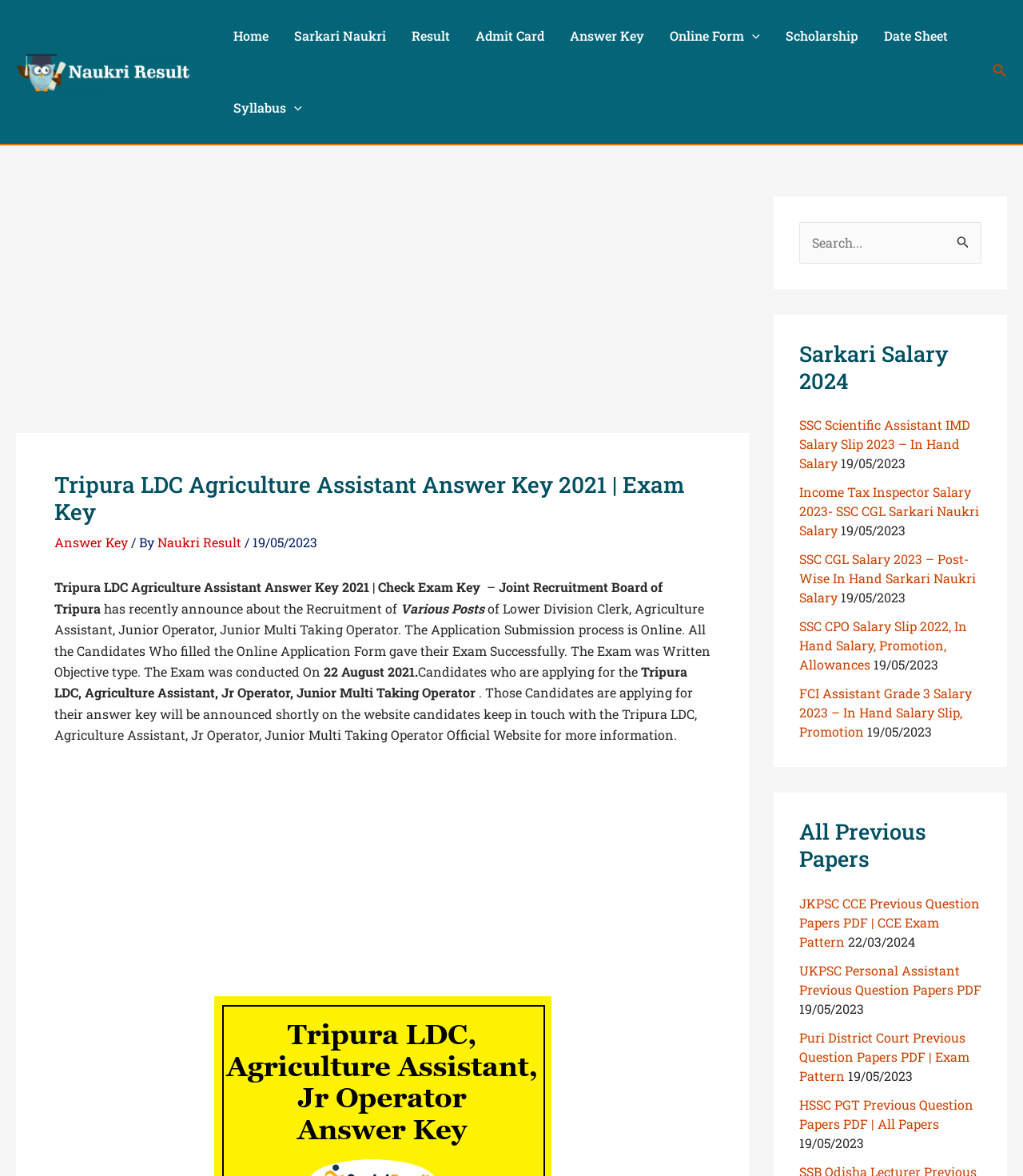Select the bounding box coordinates of the element I need to click to carry out the following instruction: "Click on the 'Answer Key' link".

[0.053, 0.454, 0.125, 0.468]